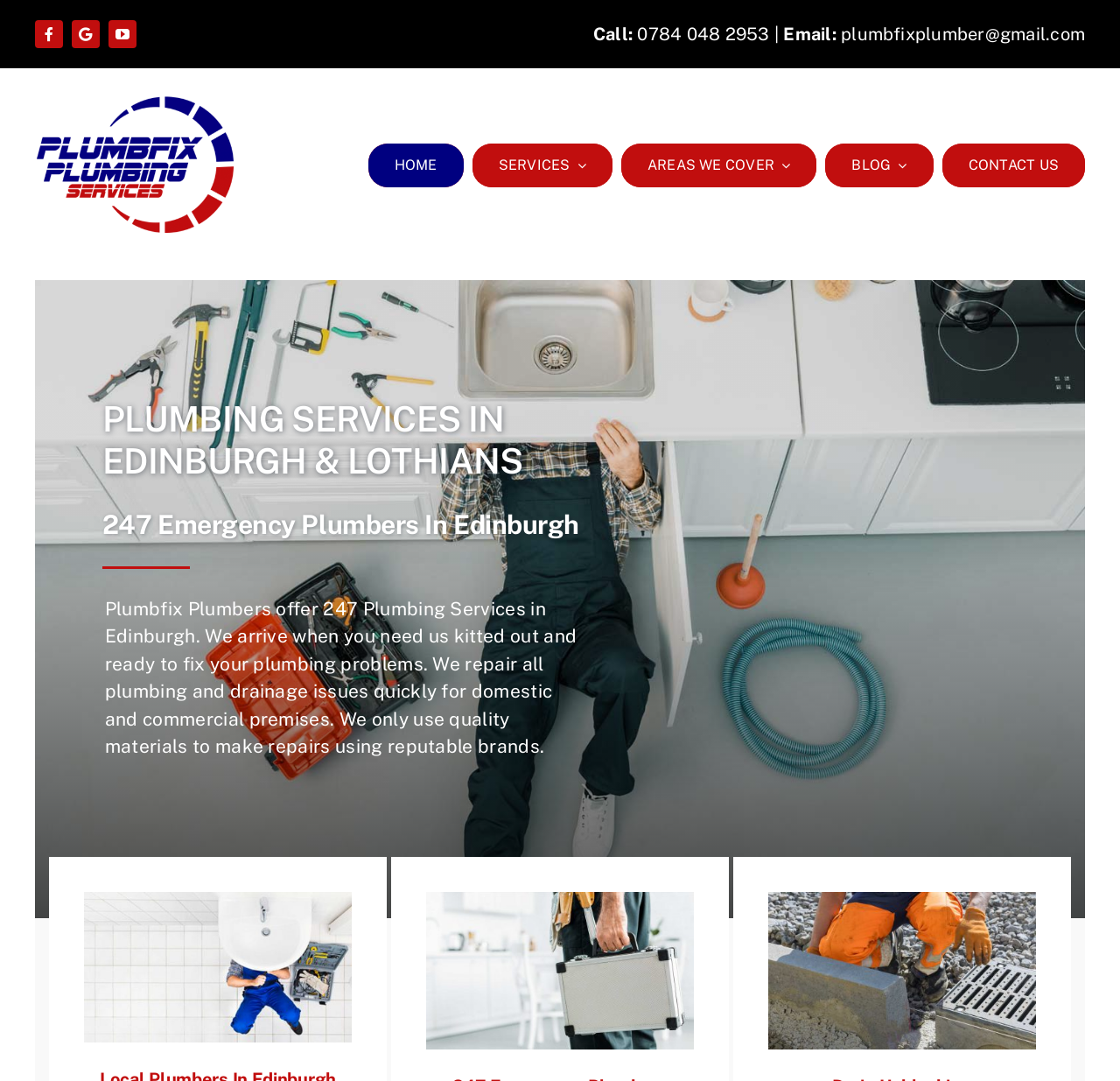Please find the bounding box coordinates for the clickable element needed to perform this instruction: "Visit the HOME page".

[0.329, 0.133, 0.414, 0.173]